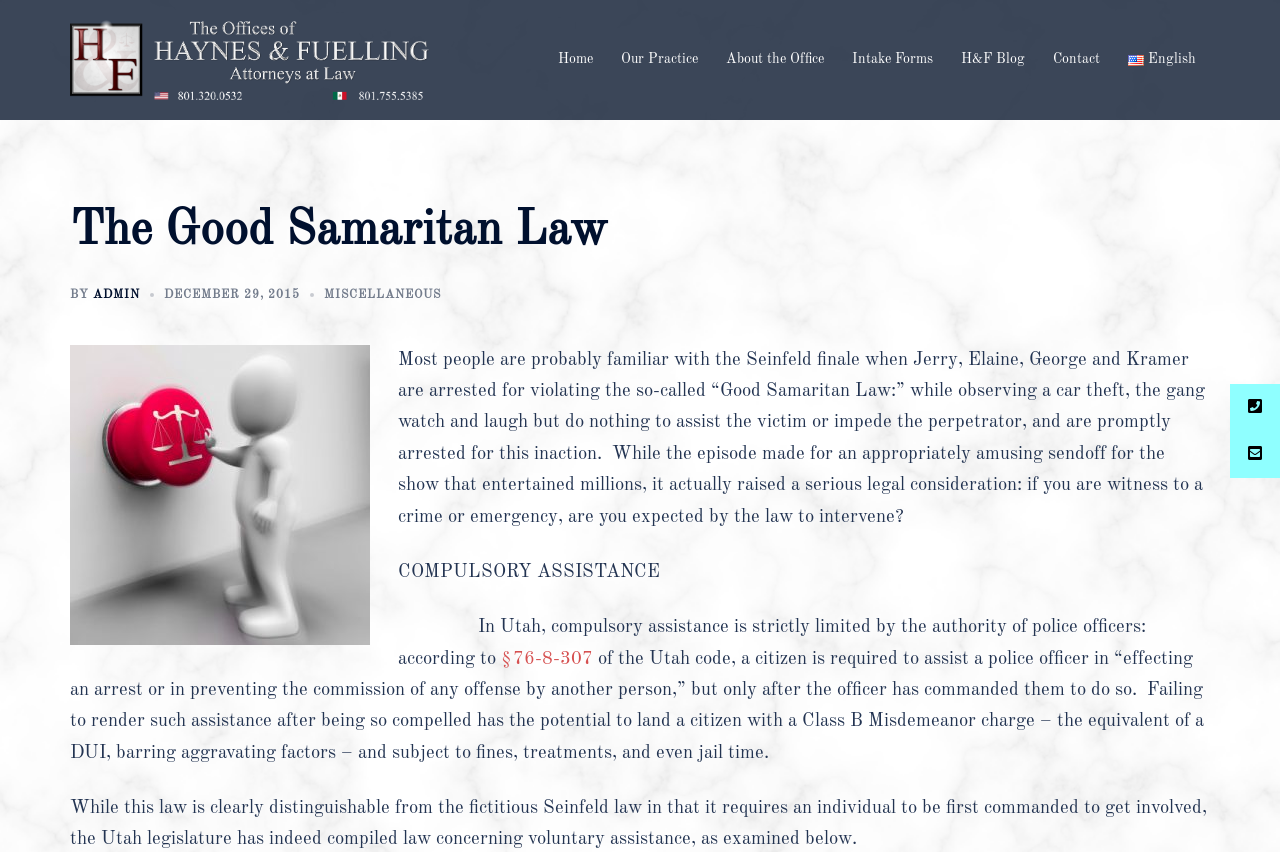Determine the main heading text of the webpage.

The Good Samaritan Law